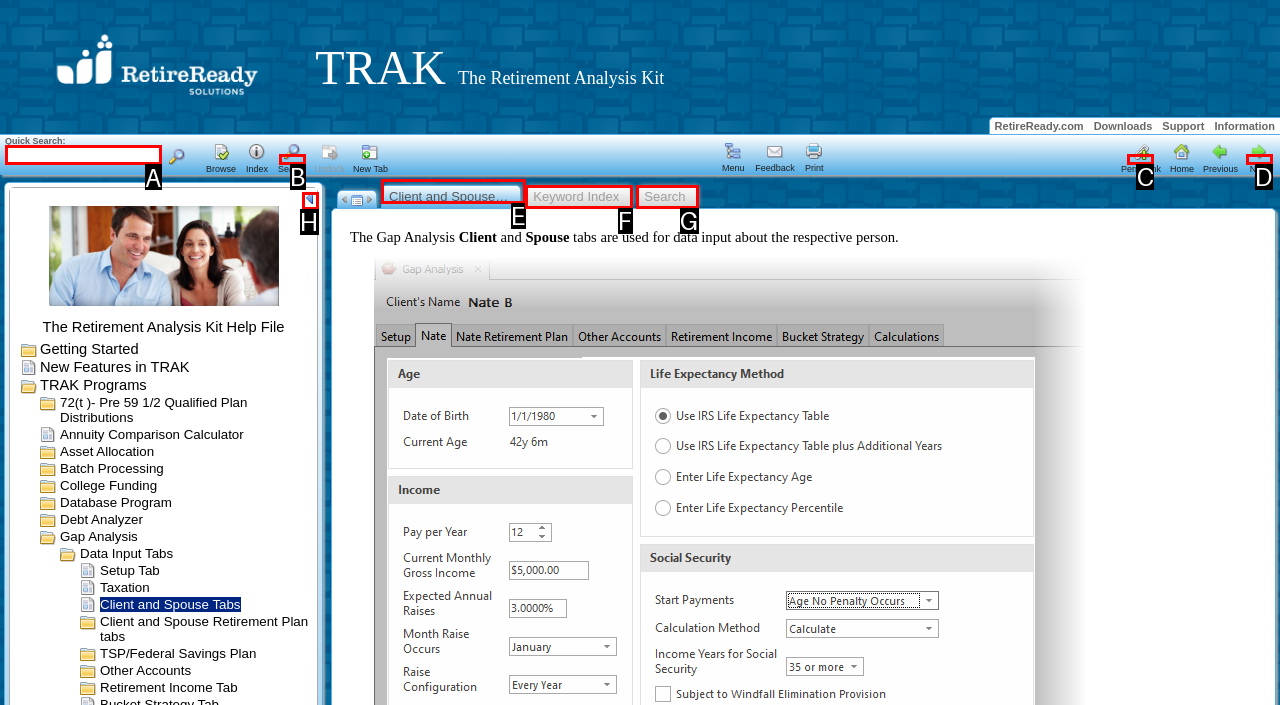Determine the appropriate lettered choice for the task: Search help topics. Reply with the correct letter.

A